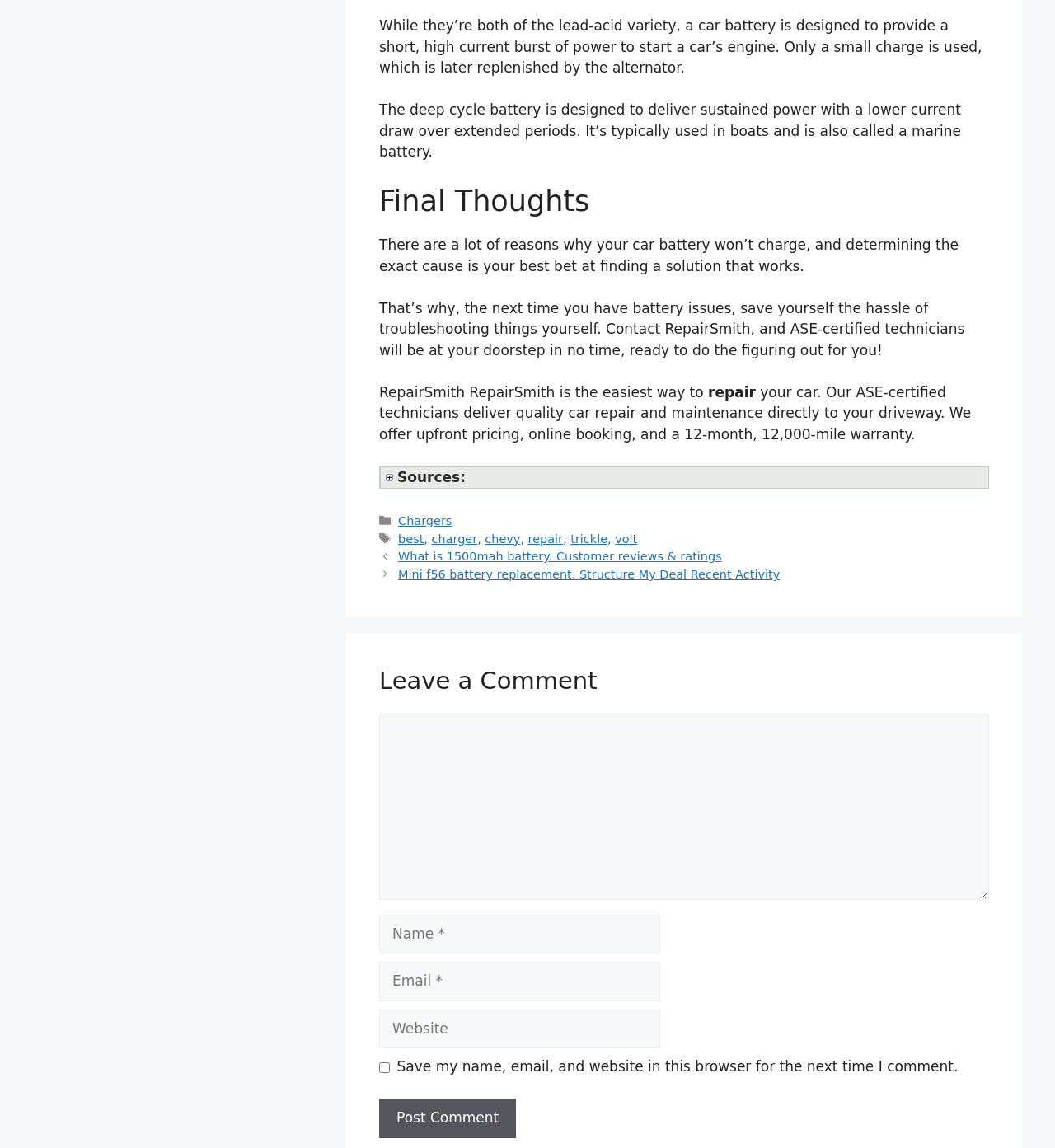Identify the bounding box for the given UI element using the description provided. Coordinates should be in the format (top-left x, top-left y, bottom-right x, bottom-right y) and must be between 0 and 1. Here is the description: parent_node: Comment name="author" placeholder="Name *"

[0.359, 0.797, 0.626, 0.831]